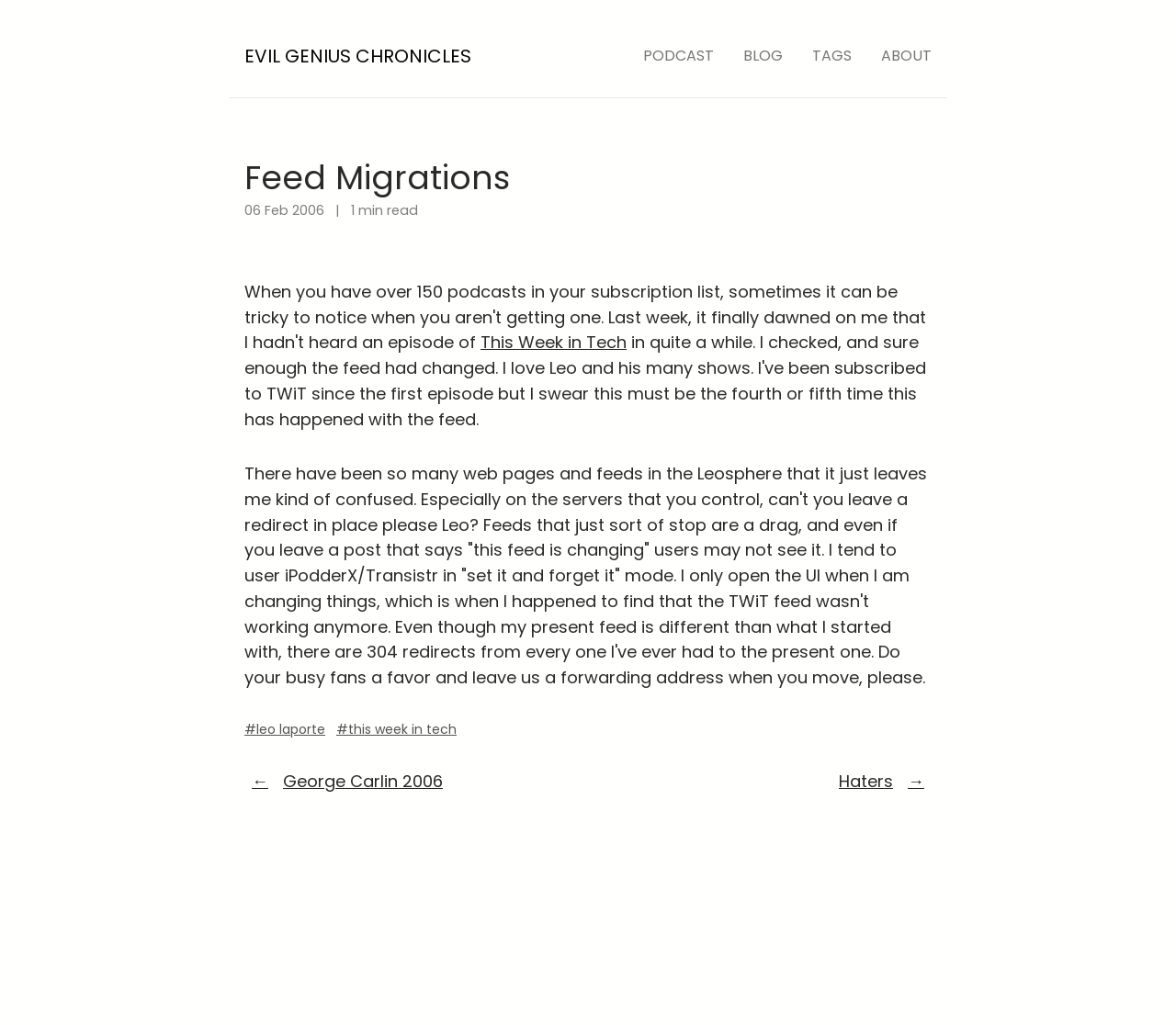Locate the primary heading on the webpage and return its text.

EVIL GENIUS CHRONICLES